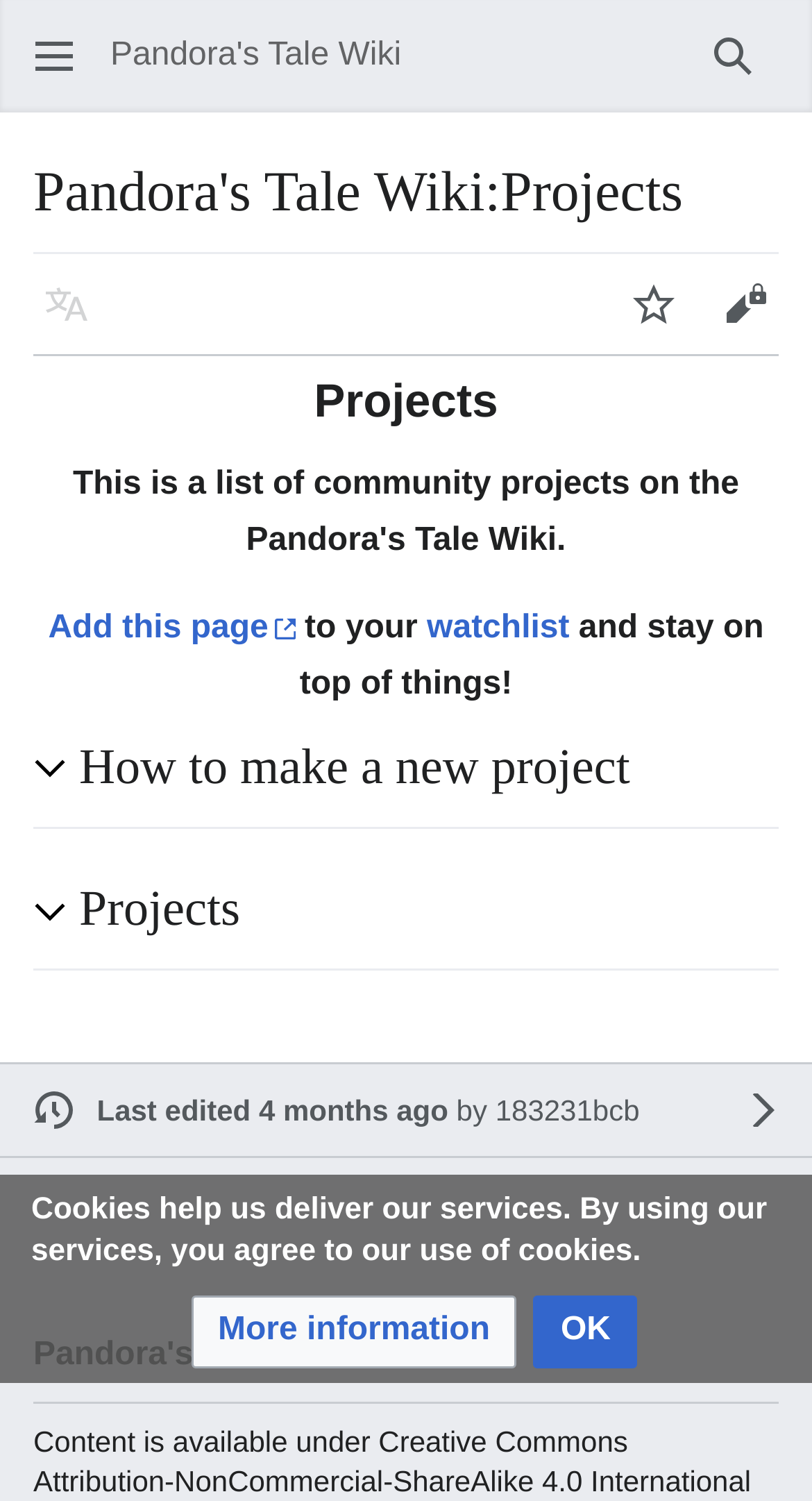Refer to the image and provide a thorough answer to this question:
What is the purpose of the cookies?

The static text 'Cookies help us deliver our services. By using our services, you agree to our use of cookies.' is present on the webpage, which suggests that the purpose of the cookies is to deliver services.